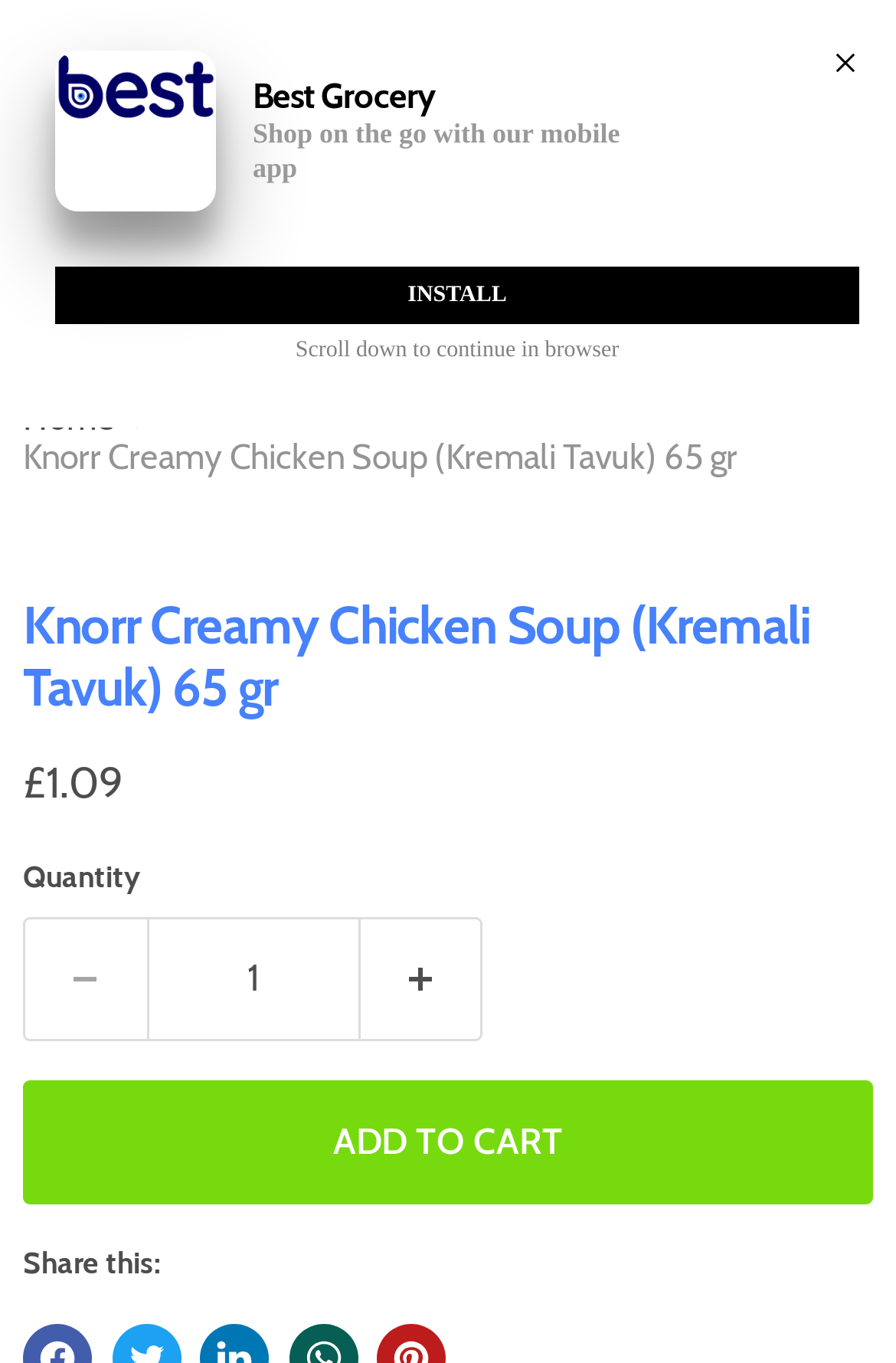Specify the bounding box coordinates of the area to click in order to execute this command: 'Add to cart'. The coordinates should consist of four float numbers ranging from 0 to 1, and should be formatted as [left, top, right, bottom].

[0.026, 0.793, 0.974, 0.884]